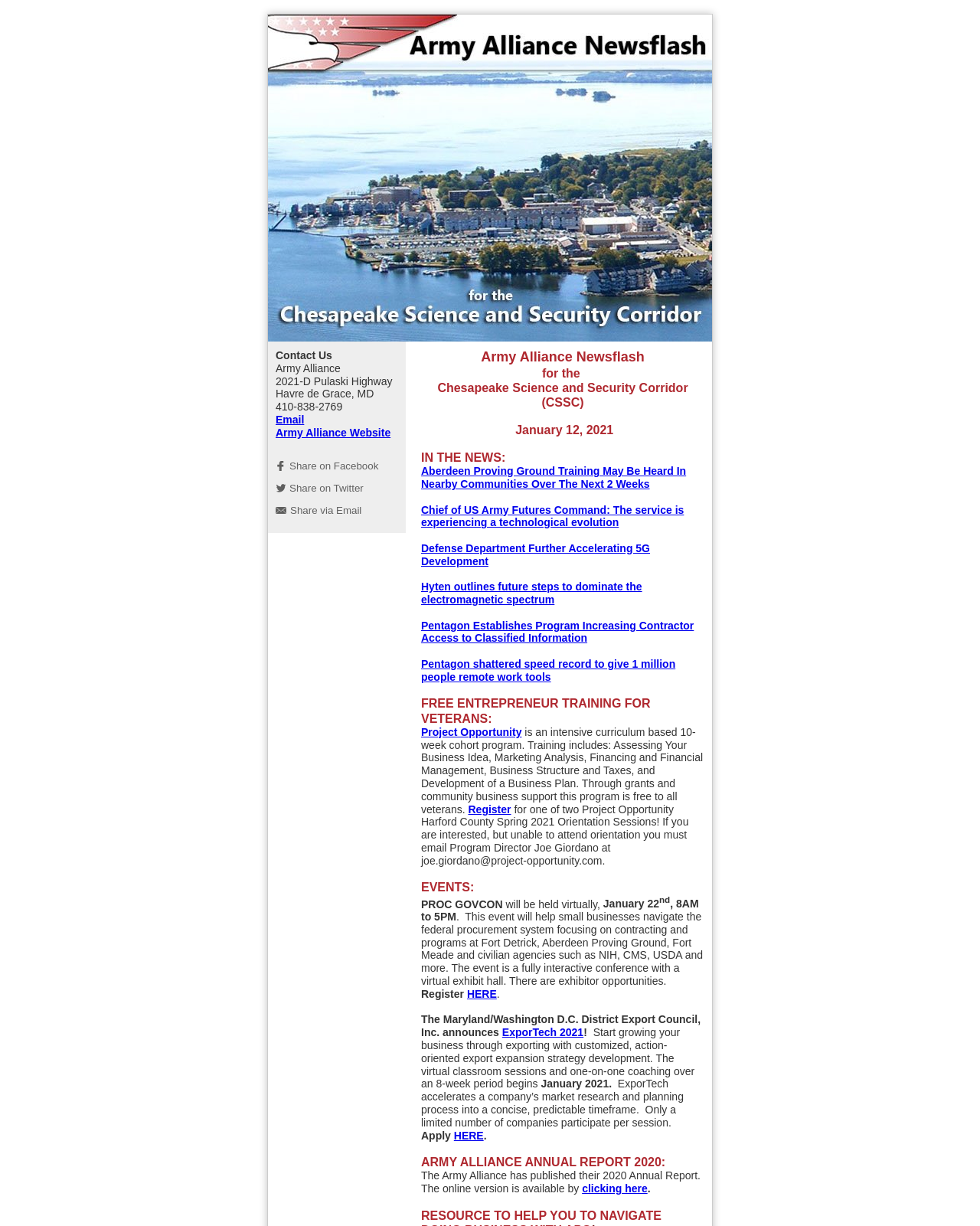Can you specify the bounding box coordinates of the area that needs to be clicked to fulfill the following instruction: "Read Army Alliance Newsflash for the Chesapeake Science and Security Corridor"?

[0.273, 0.012, 0.727, 0.279]